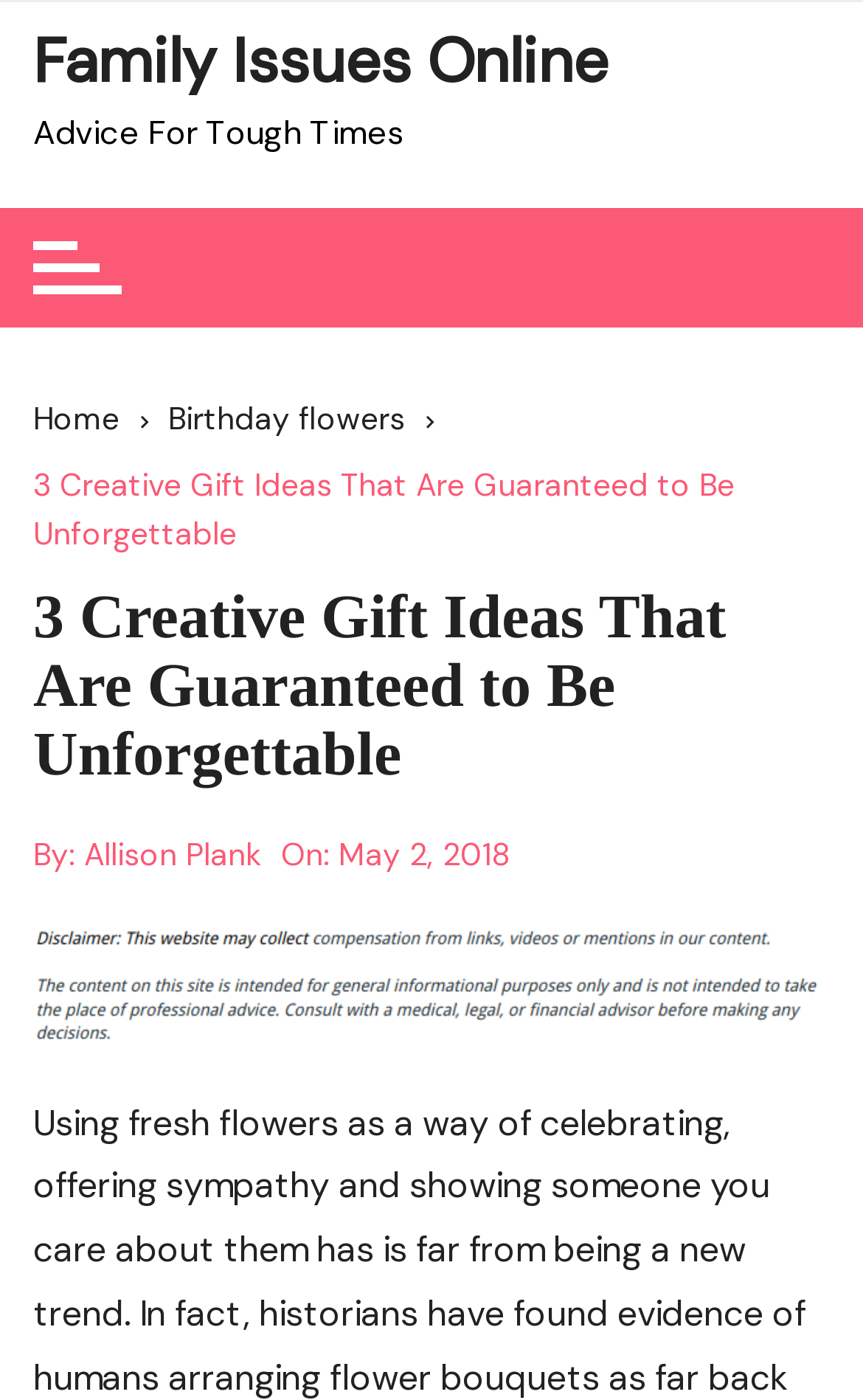Identify the first-level heading on the webpage and generate its text content.

3 Creative Gift Ideas That Are Guaranteed to Be Unforgettable